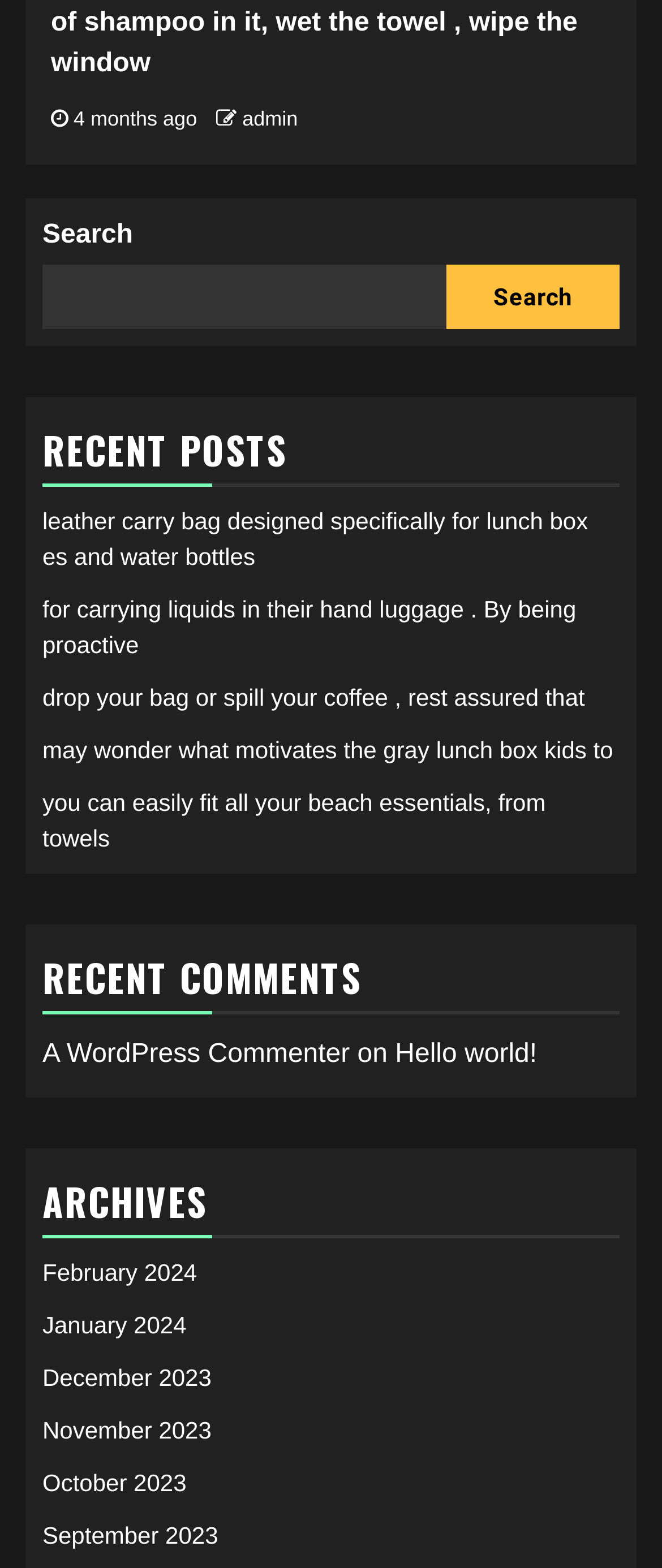What type of content is listed under 'RECENT POSTS'?
Carefully examine the image and provide a detailed answer to the question.

The 'RECENT POSTS' section contains a list of links with descriptive text, suggesting that they are links to individual articles or blog posts. The text of the links appears to be summaries or titles of the articles.